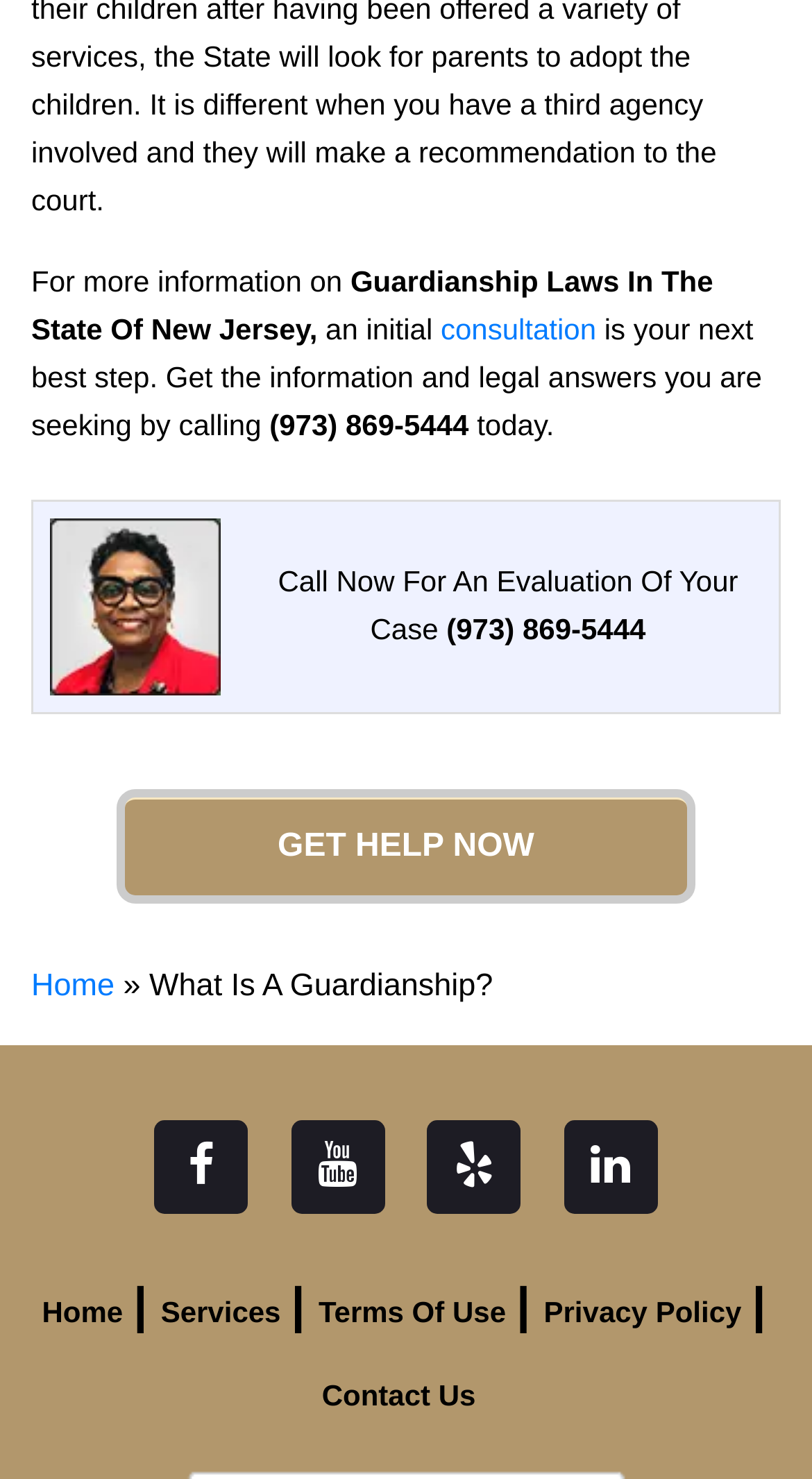What is the text of the call-to-action button?
Based on the image, please offer an in-depth response to the question.

The call-to-action button is located in the middle of the webpage, and it has a prominent design. The text written on the button is 'GET HELP NOW', which is an invitation to take action.